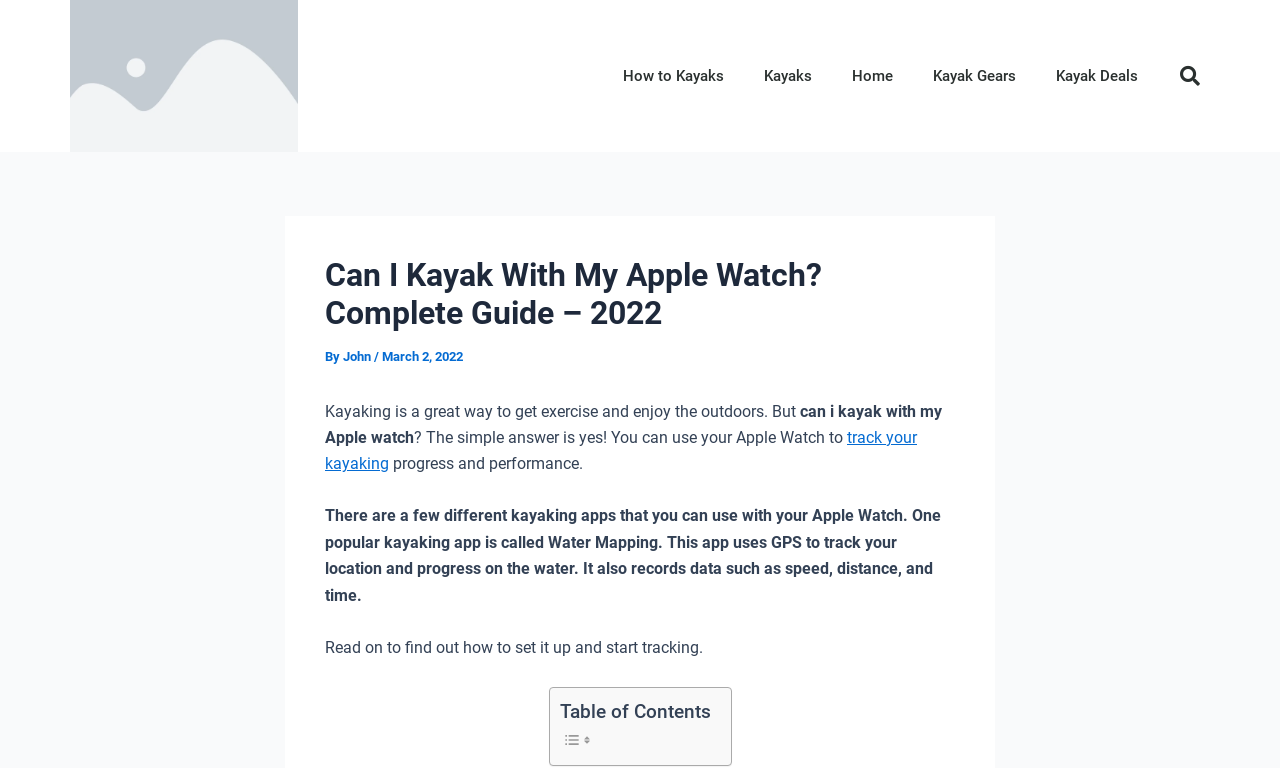What is the author of the article?
Based on the screenshot, give a detailed explanation to answer the question.

The author of the article is mentioned in the header section of the webpage, where it says 'By John'.